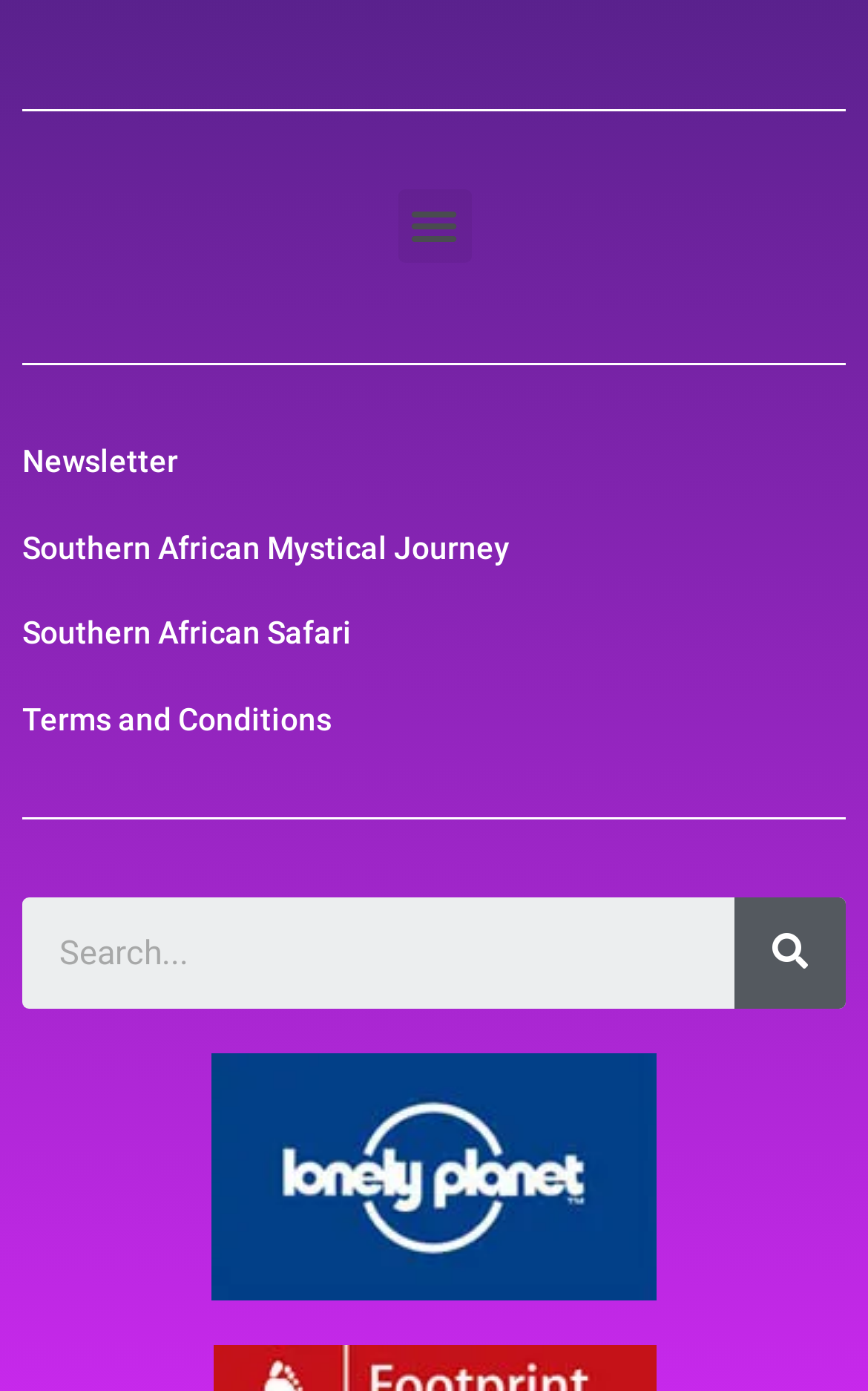Please give a succinct answer using a single word or phrase:
What is the third article section about?

Southern African Safari